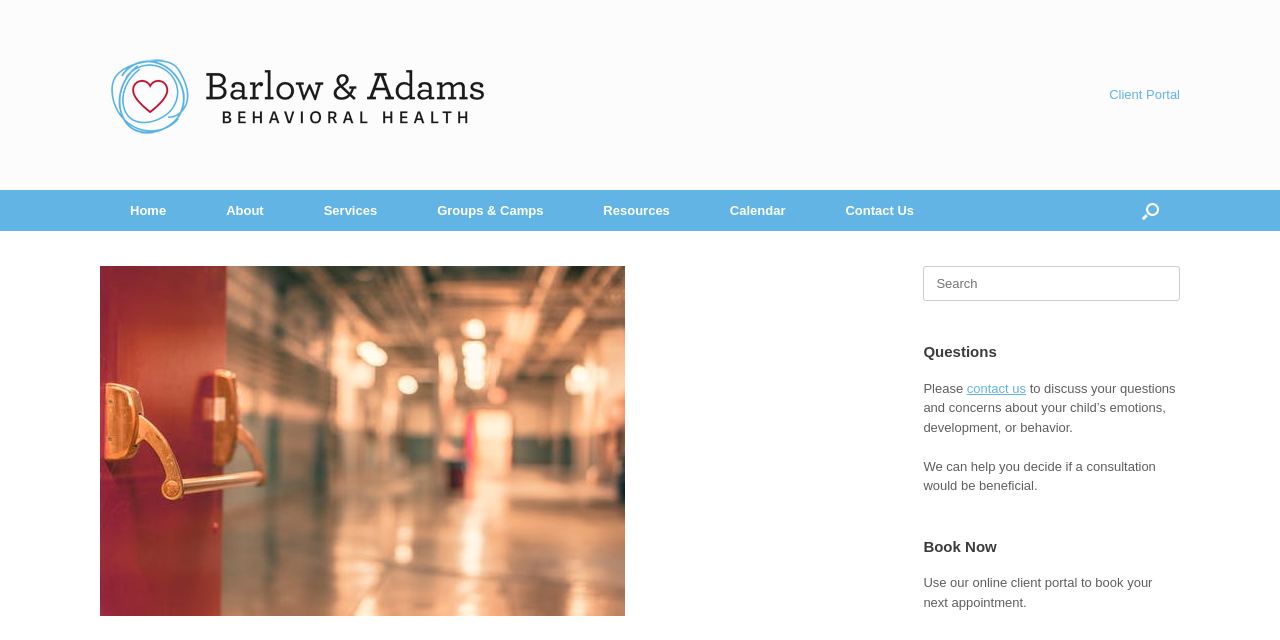Identify the main heading of the webpage and provide its text content.

5 Tips for Transitioning to Summer